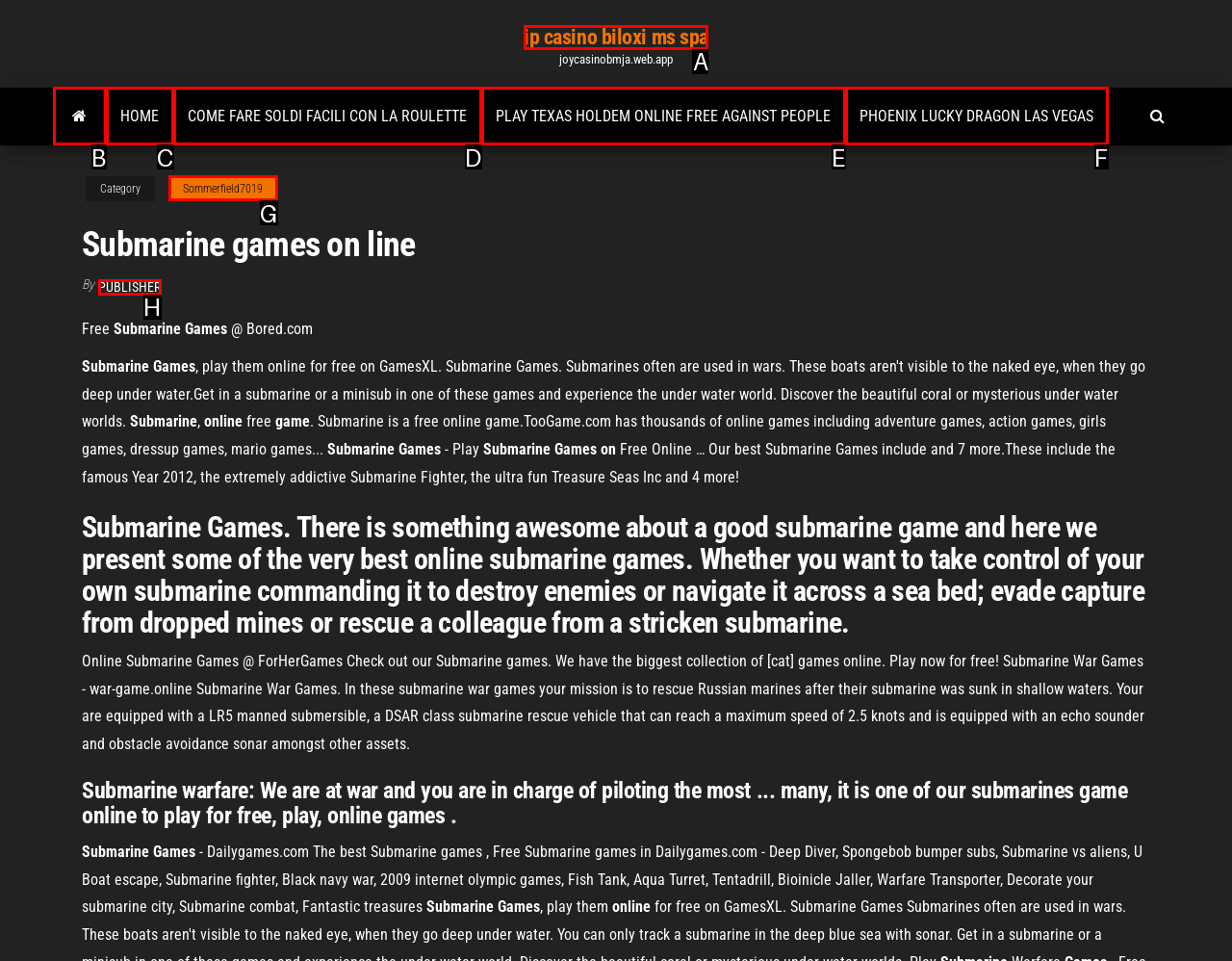Tell me which option best matches the description: Publisher
Answer with the option's letter from the given choices directly.

H